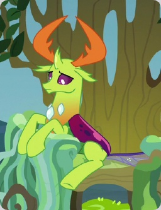What is the changeling sitting among?
Answer briefly with a single word or phrase based on the image.

whimsical, nature-inspired backdrop